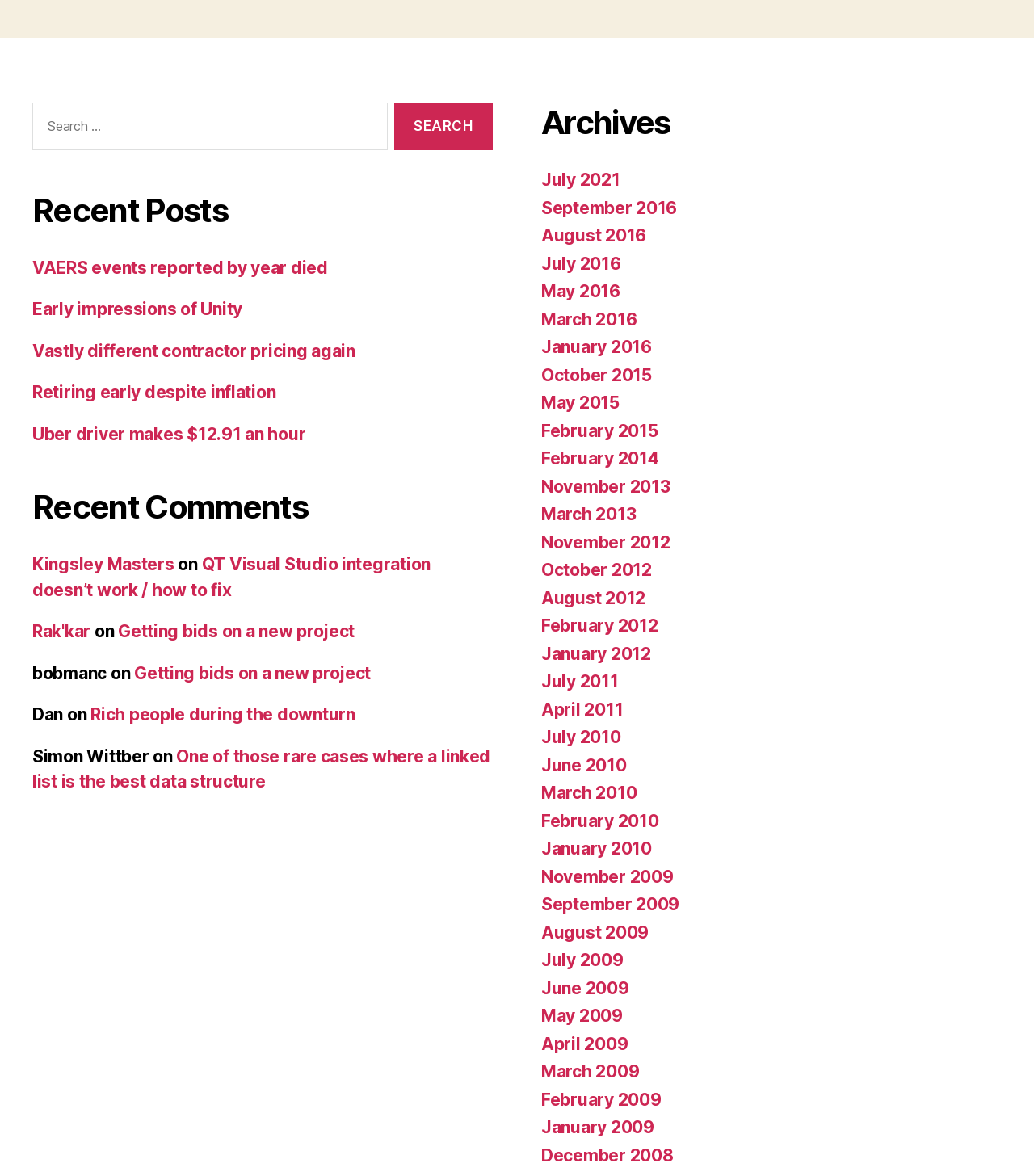Extract the bounding box coordinates for the UI element described as: "Archive (ENG)".

None